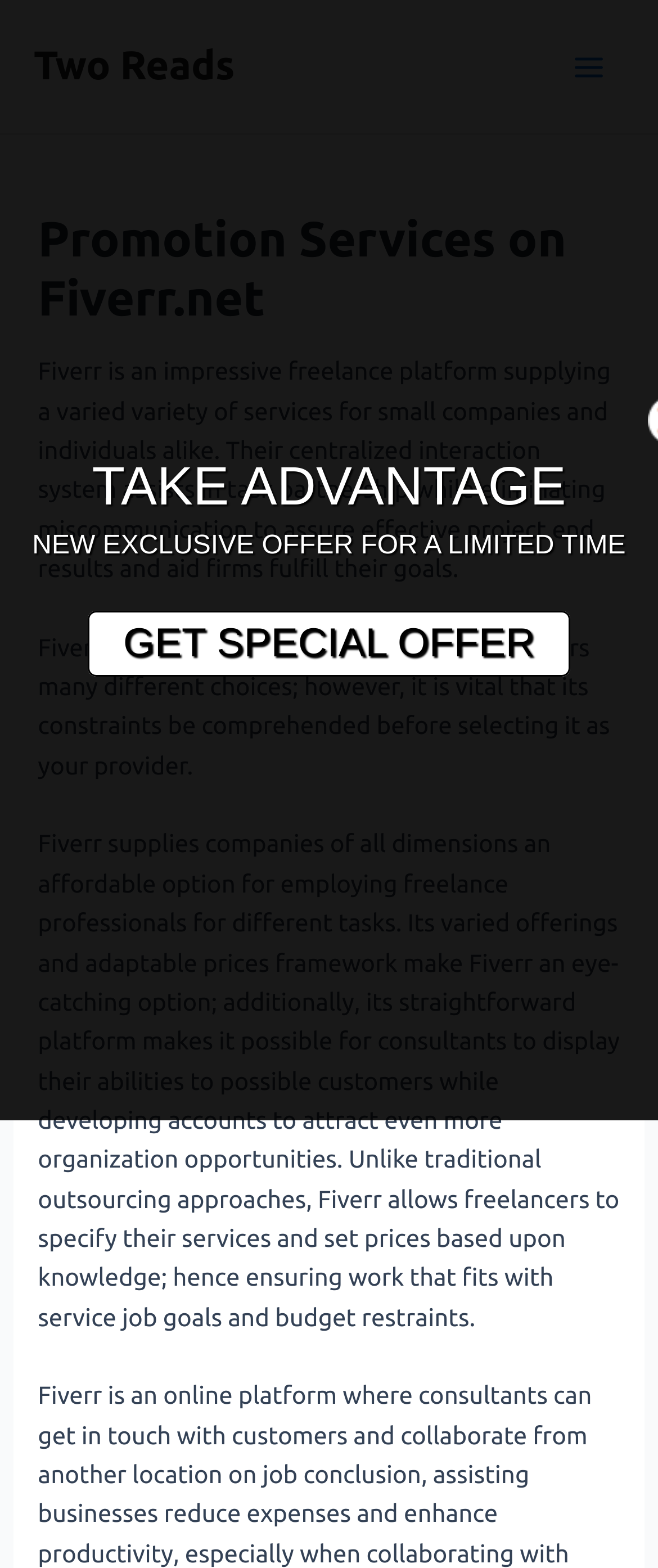Write a detailed summary of the webpage.

The webpage is about Fiverr promotion services, with a focus on providing comprehensive information about promotional opportunities on Fiverr.net. At the top left, there is a link to "Two Reads". On the top right, there is a button labeled "Main Menu" with an accompanying image. 

Below the top section, there is a header section with a heading that reads "Promotion Services on Fiverr.net". This is followed by three paragraphs of text that describe Fiverr as a freelance platform, its services, and its benefits. The text explains how Fiverr's centralized interaction system helps in task partnership, its affordable pricing, and its varied offerings.

In the middle of the page, there is a prominent section with a call-to-action. It starts with a bold text "TAKE ADVANTAGE" and is followed by a line of text that reads "NEW EXCLUSIVE OFFER FOR A LIMITED TIME". Below this, there is a link to "GET SPECIAL OFFER", which is likely a promotional offer related to Fiverr services.